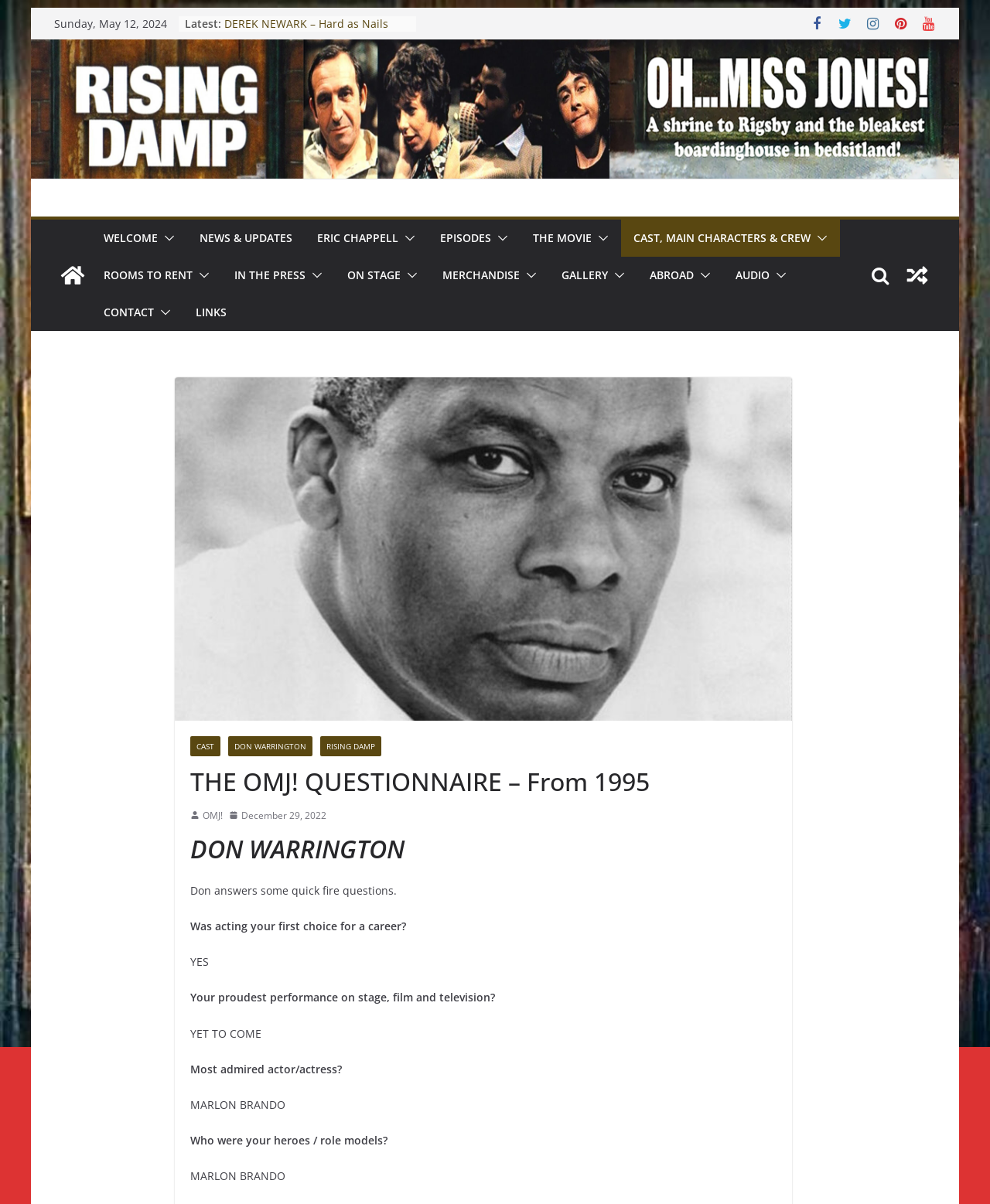How many links are there in the navigation menu?
Using the screenshot, give a one-word or short phrase answer.

12